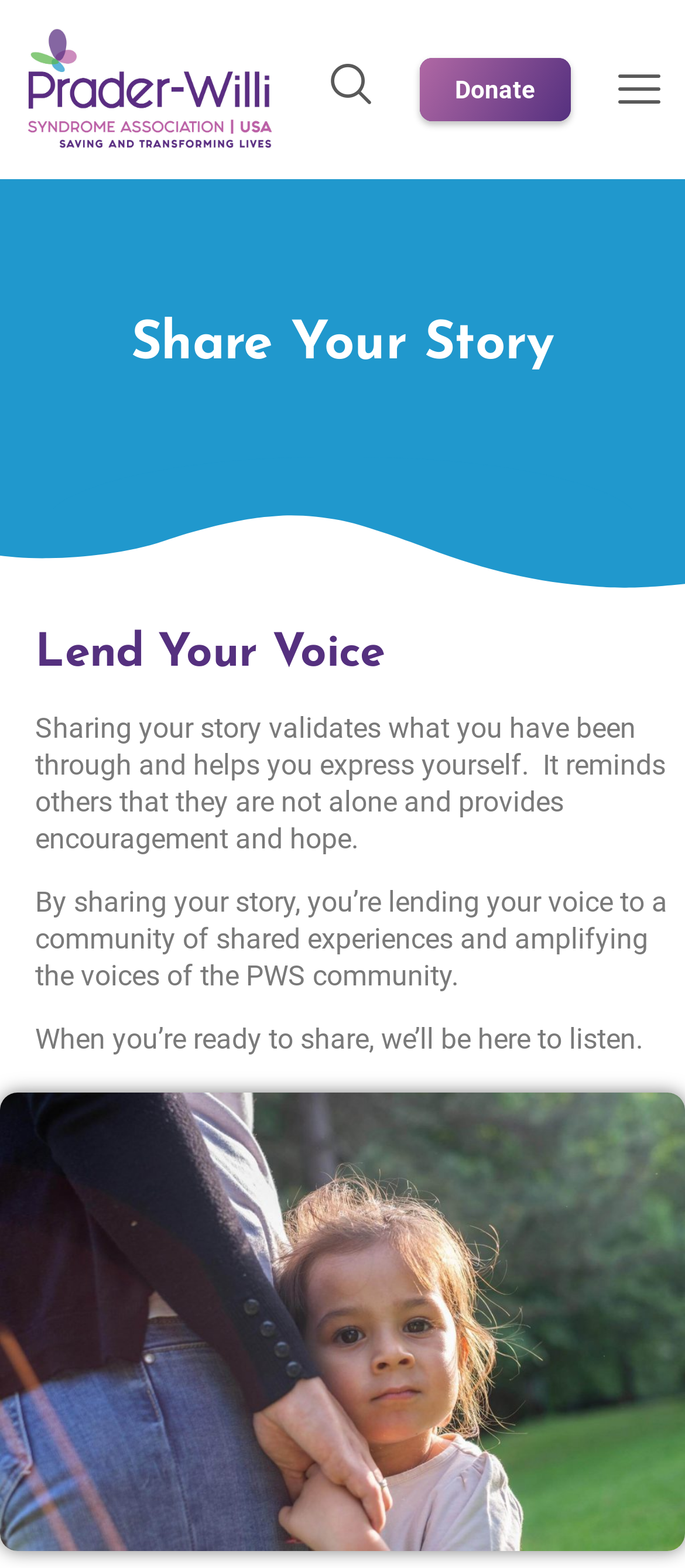Locate the primary headline on the webpage and provide its text.

Share Your Story